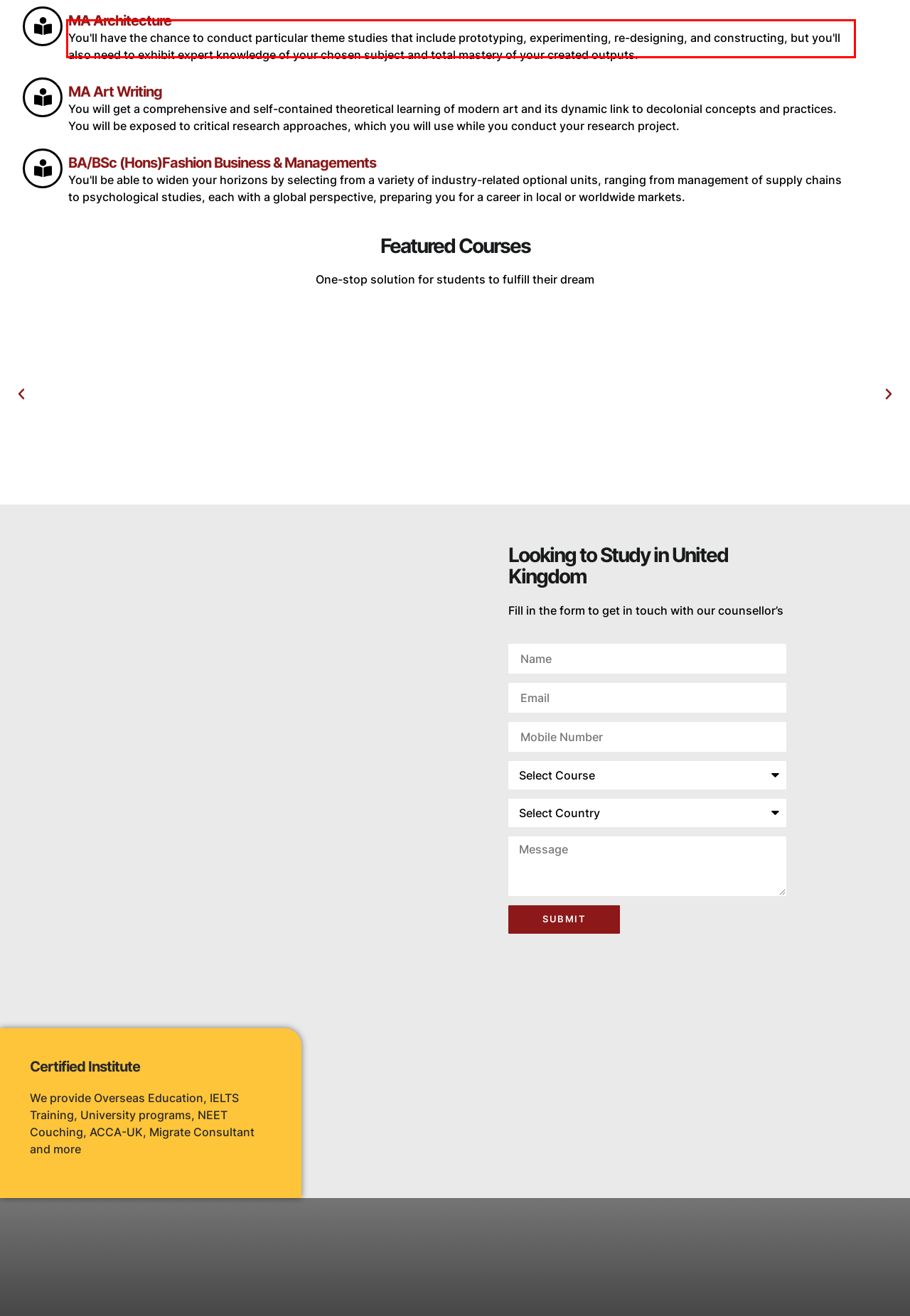Using the provided screenshot of a webpage, recognize the text inside the red rectangle bounding box by performing OCR.

This course draws students from around the globe and has a diverse cultural mix. You will enter the system as an experienced animator, but you will be motivated to take chances, experiment with new methods, broaden your interests, and trade, debate, and discuss ideas